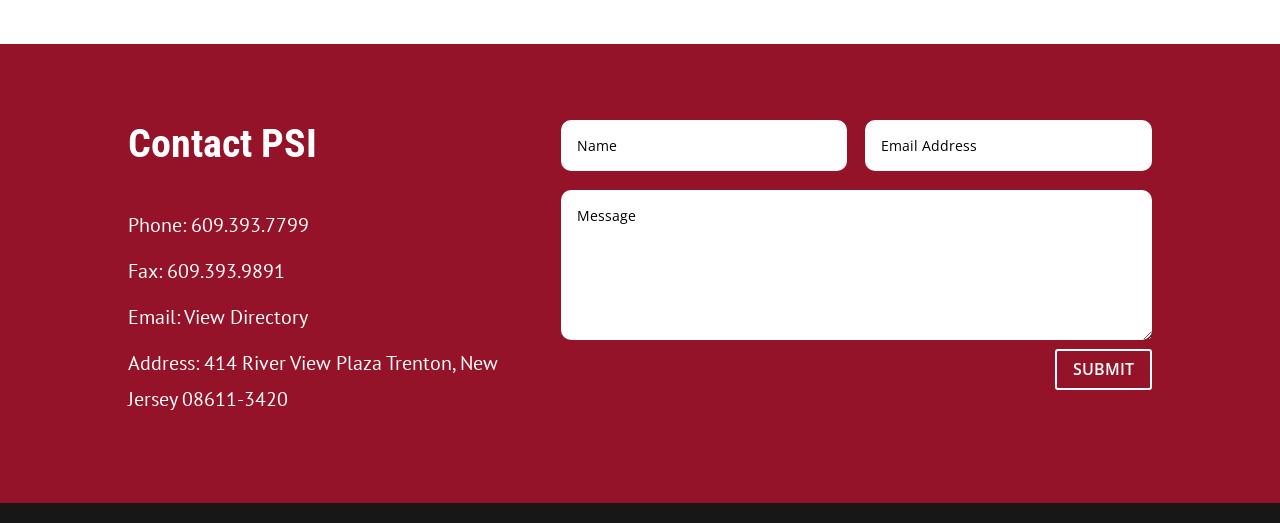Identify the bounding box for the UI element that is described as follows: "View Directory".

[0.144, 0.58, 0.241, 0.63]